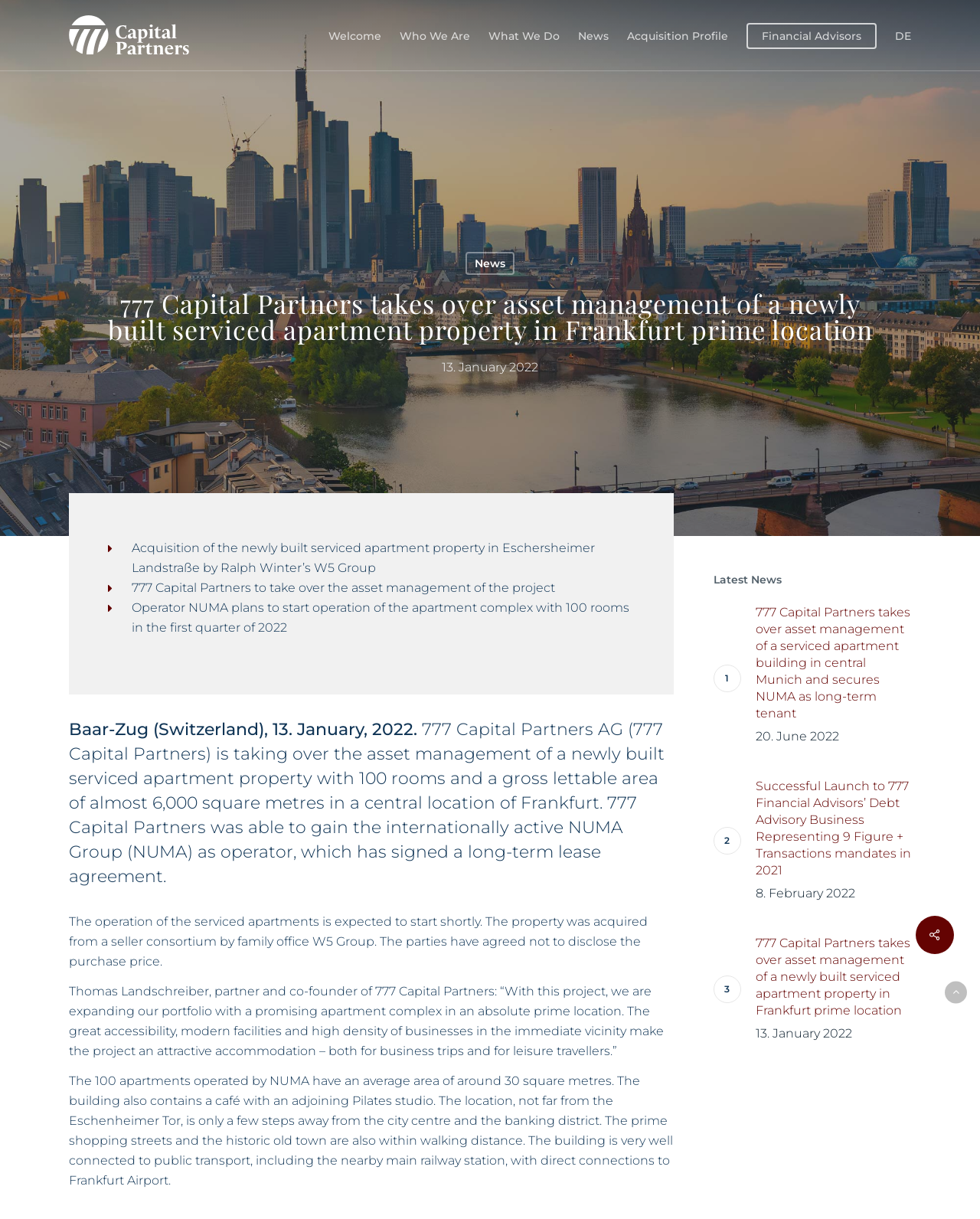How many latest news articles are listed?
Based on the image, respond with a single word or phrase.

3